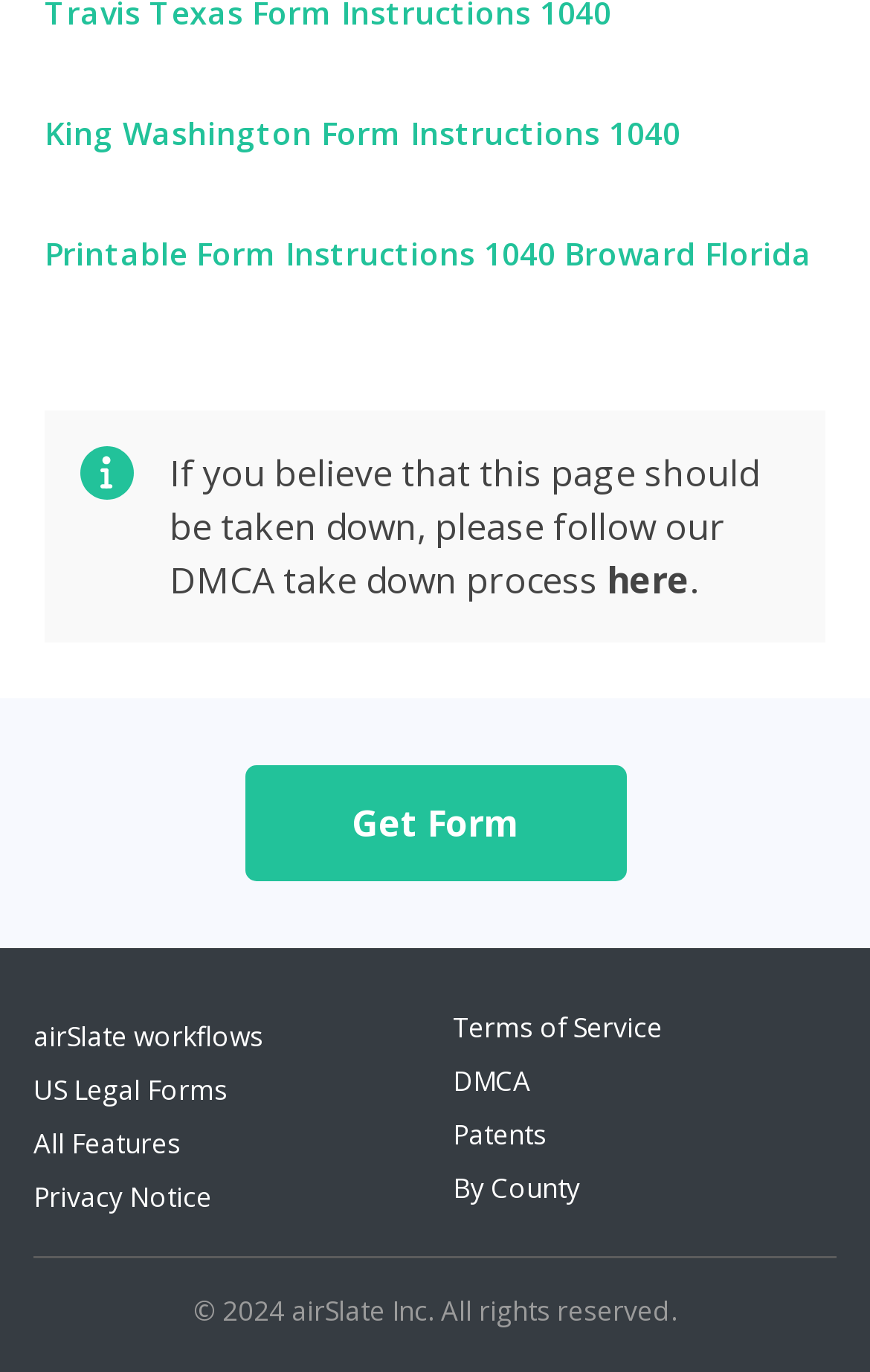Calculate the bounding box coordinates for the UI element based on the following description: "Privacy Notice". Ensure the coordinates are four float numbers between 0 and 1, i.e., [left, top, right, bottom].

[0.038, 0.859, 0.244, 0.887]